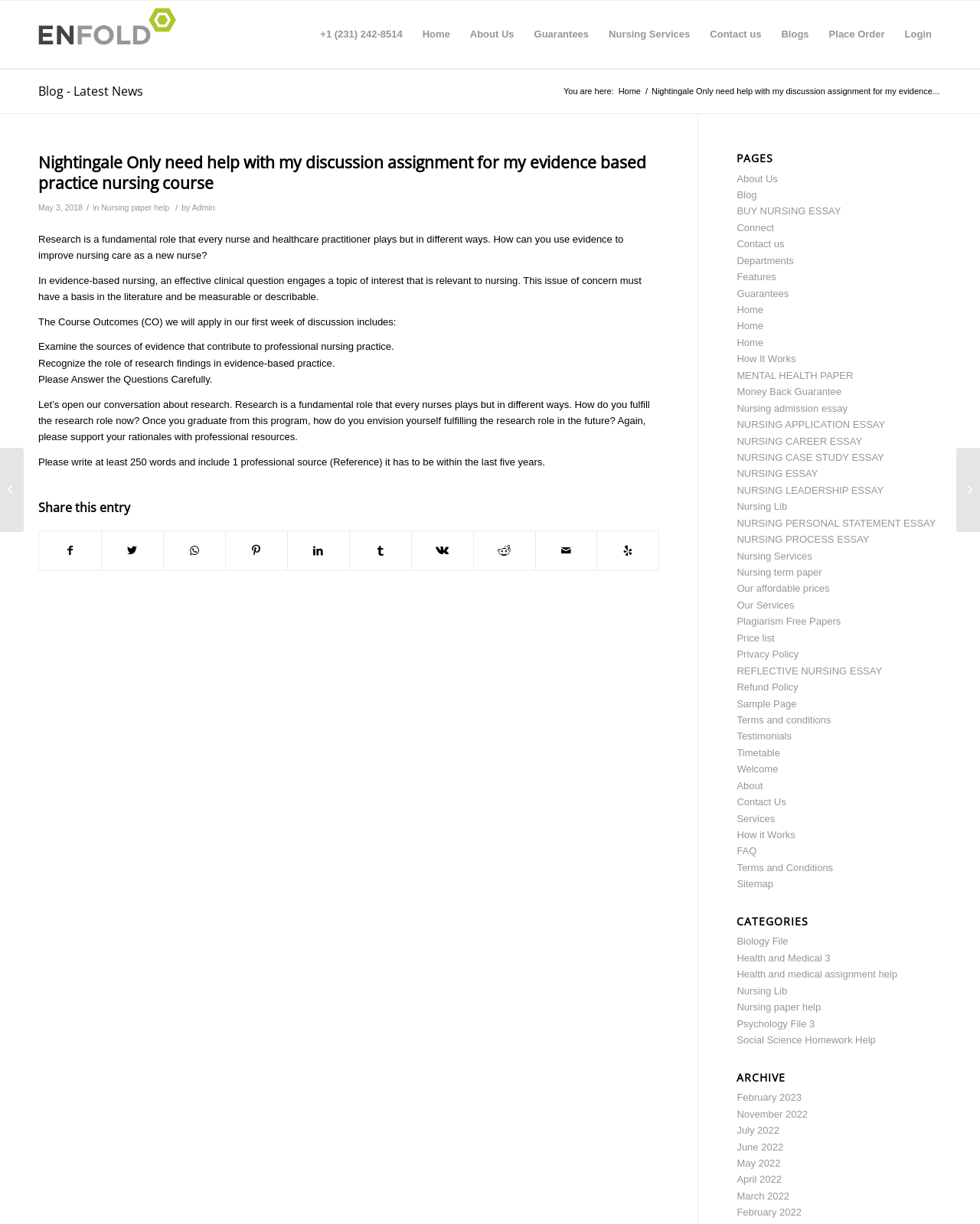Please analyze the image and provide a thorough answer to the question:
What is the role of research in nursing practice?

I found the answer by reading the paragraph 'Research is a fundamental role that every nurse and healthcare practitioner plays but in different ways.' which indicates that research plays a fundamental role in nursing practice.